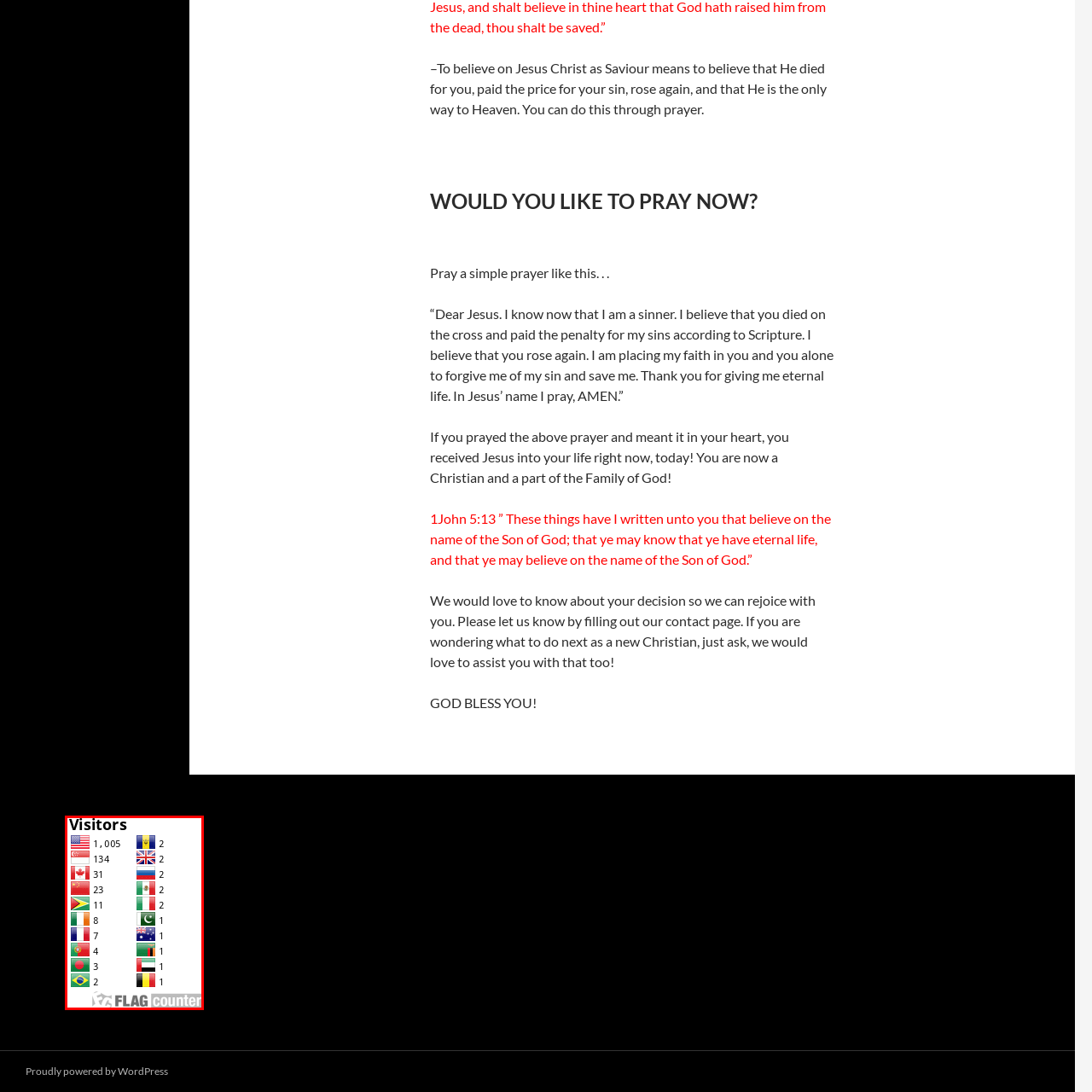Describe the contents of the image that is surrounded by the red box in a detailed manner.

The image displays a "Flag Counter" that tracks and represents the visitor statistics for a specific website. Each flag symbolizes a different country, accompanied by the corresponding number of visitors from that nation. The top visitor is from the United States, with a total of 1,005 visits, followed by Singapore with 134 visits, and Canada with 31. The flags of additional countries such as the United Kingdom, Mexico, and Australia are also shown, indicating the global reach of the website. This visual representation emphasizes the site's international audience and the diversity of its visitors.